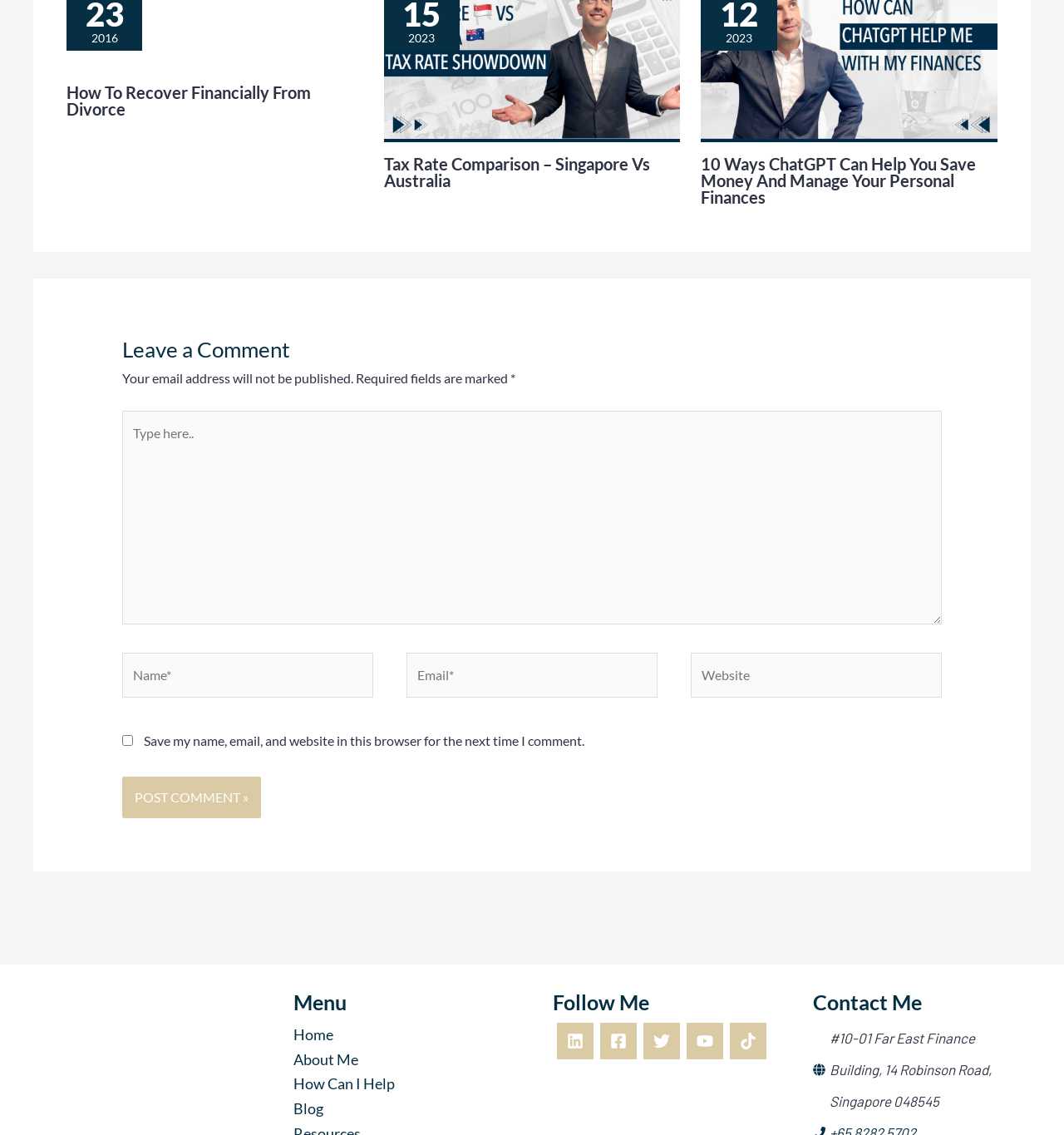Find the bounding box coordinates of the area to click in order to follow the instruction: "Click on the 'How To Recover Financially From Divorce' link".

[0.062, 0.073, 0.292, 0.105]